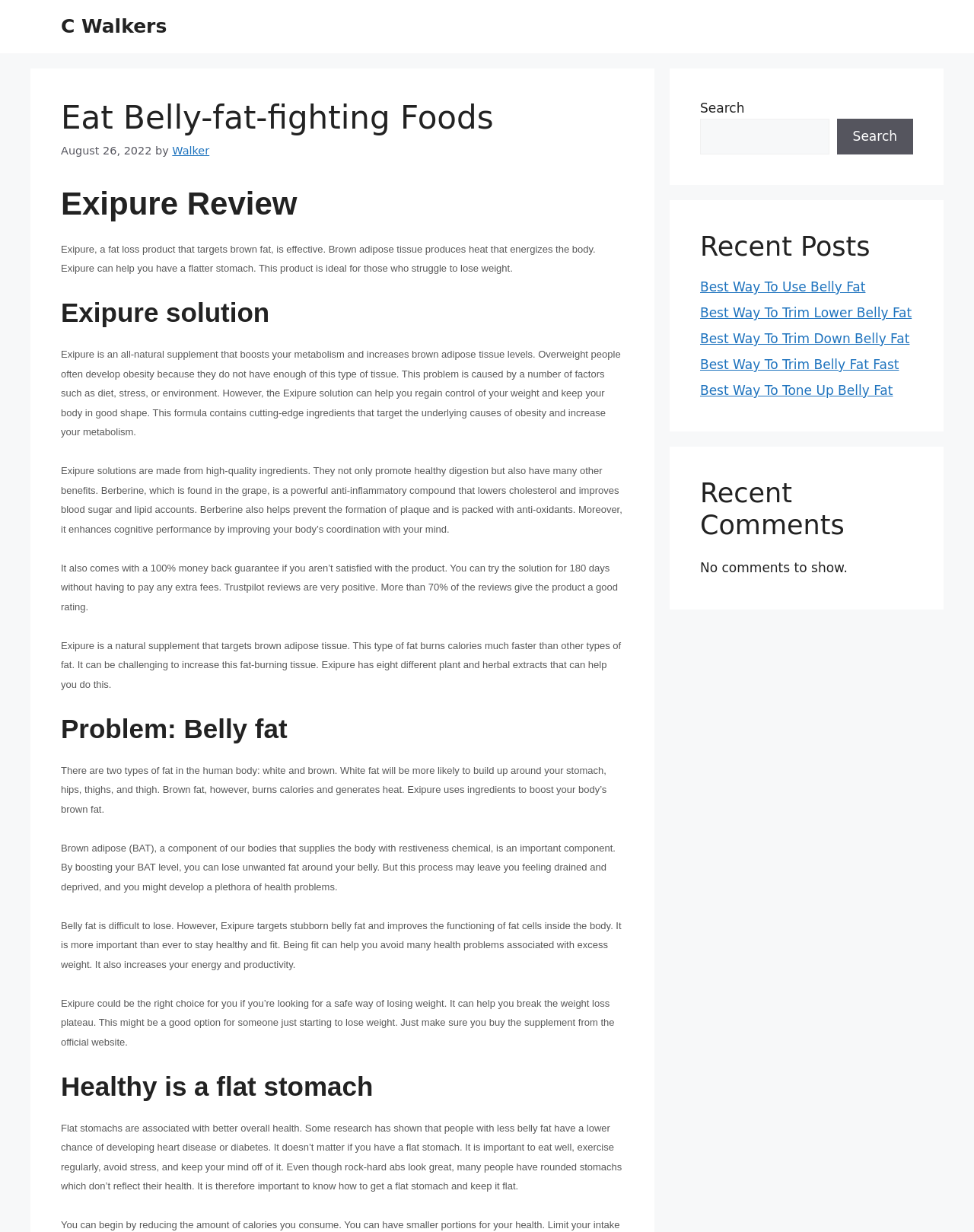Find the bounding box coordinates of the element to click in order to complete the given instruction: "Search for something."

[0.719, 0.096, 0.851, 0.125]